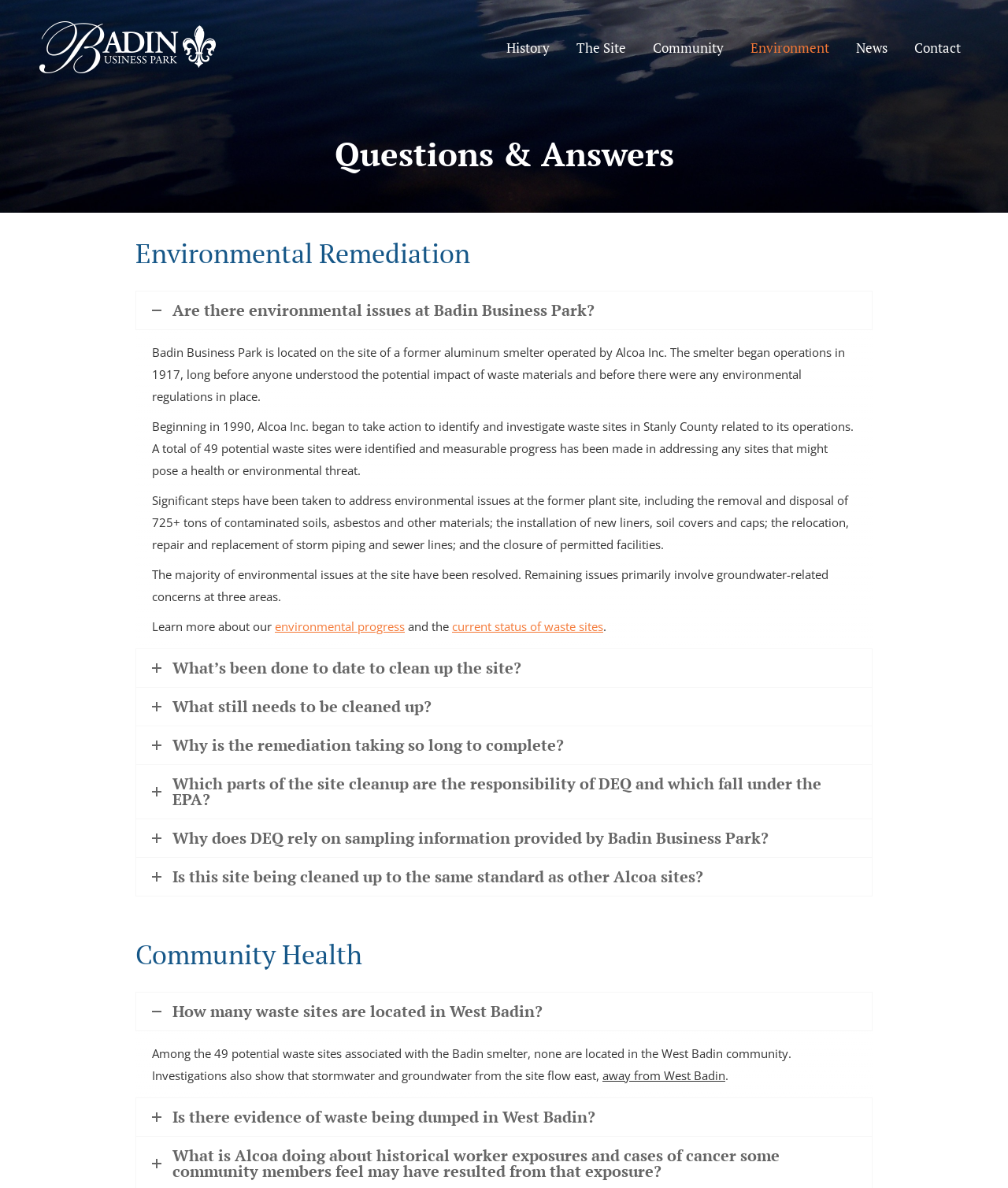Could you indicate the bounding box coordinates of the region to click in order to complete this instruction: "Go to the top of the page".

[0.961, 0.816, 0.992, 0.842]